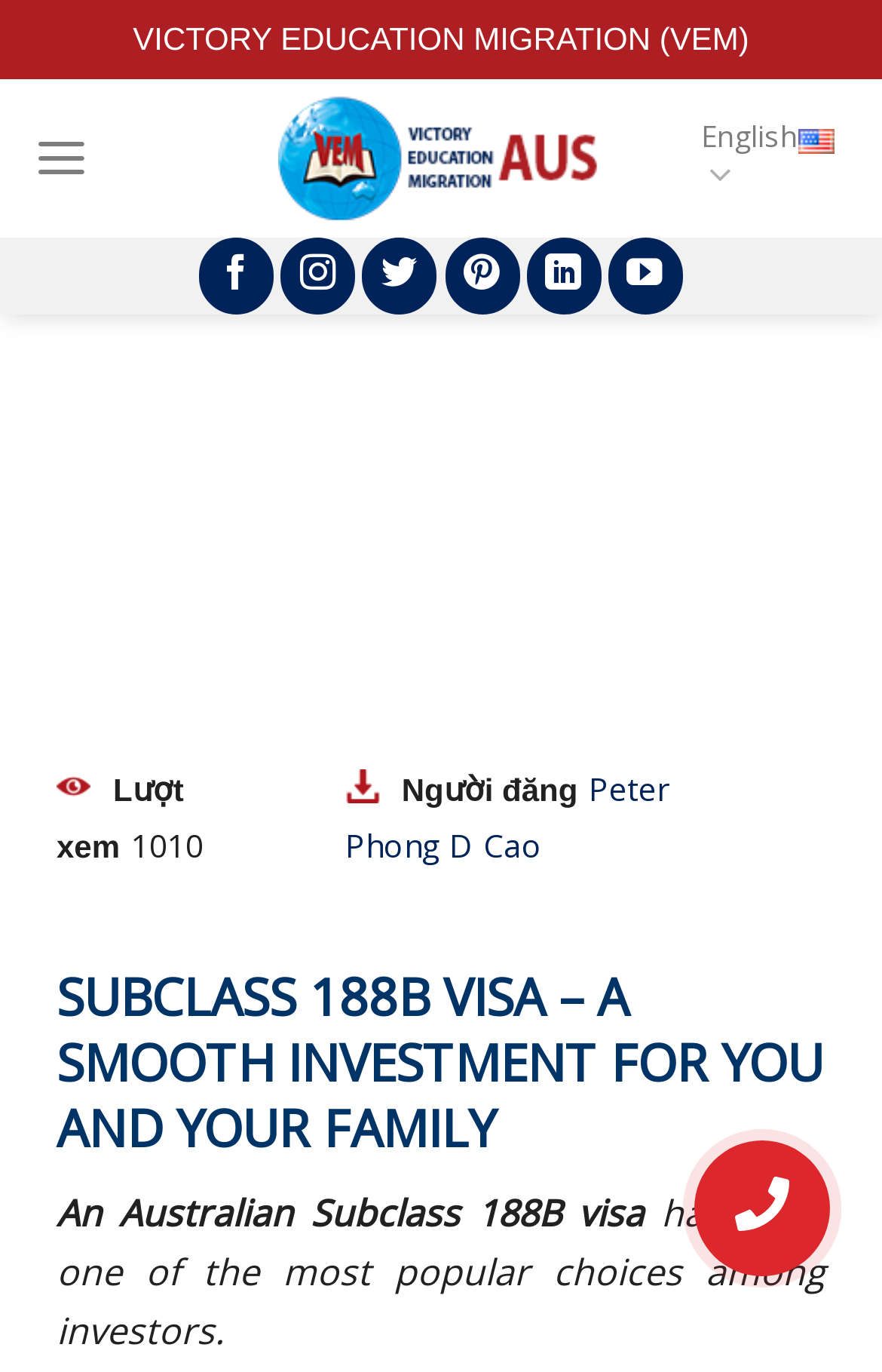Examine the image carefully and respond to the question with a detailed answer: 
Who is the author of the article?

The author of the article can be found by looking at the link element that says 'Peter Phong D Cao', which is located near the 'Người đăng' static text element.